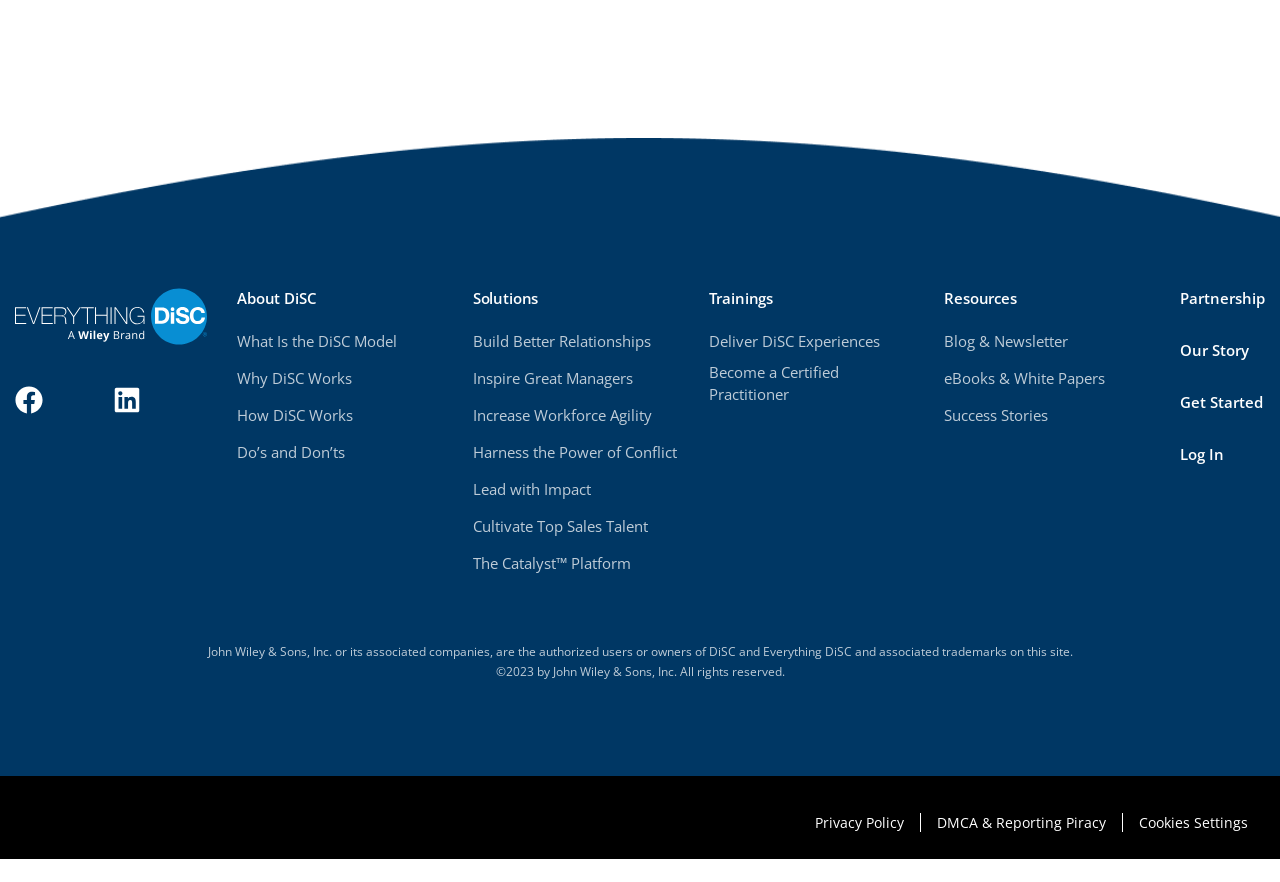Please find the bounding box coordinates of the element that you should click to achieve the following instruction: "Check the recent comments". The coordinates should be presented as four float numbers between 0 and 1: [left, top, right, bottom].

None